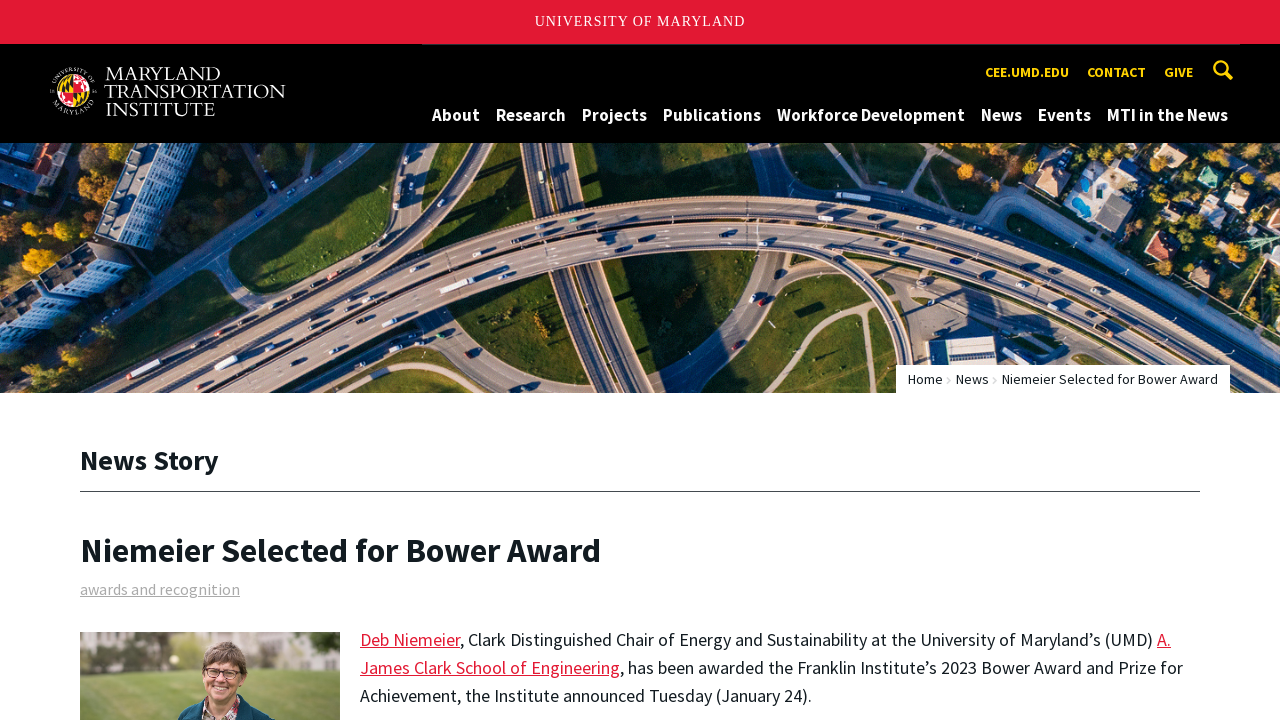What is the name of the university?
Please give a detailed and elaborate answer to the question.

I found the answer by looking at the top-left corner of the webpage, where it says 'UNIVERSITY OF MARYLAND' in a link element.